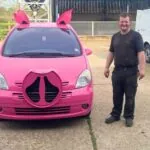Please reply to the following question with a single word or a short phrase:
What is on the roof of the car?

Pig ears